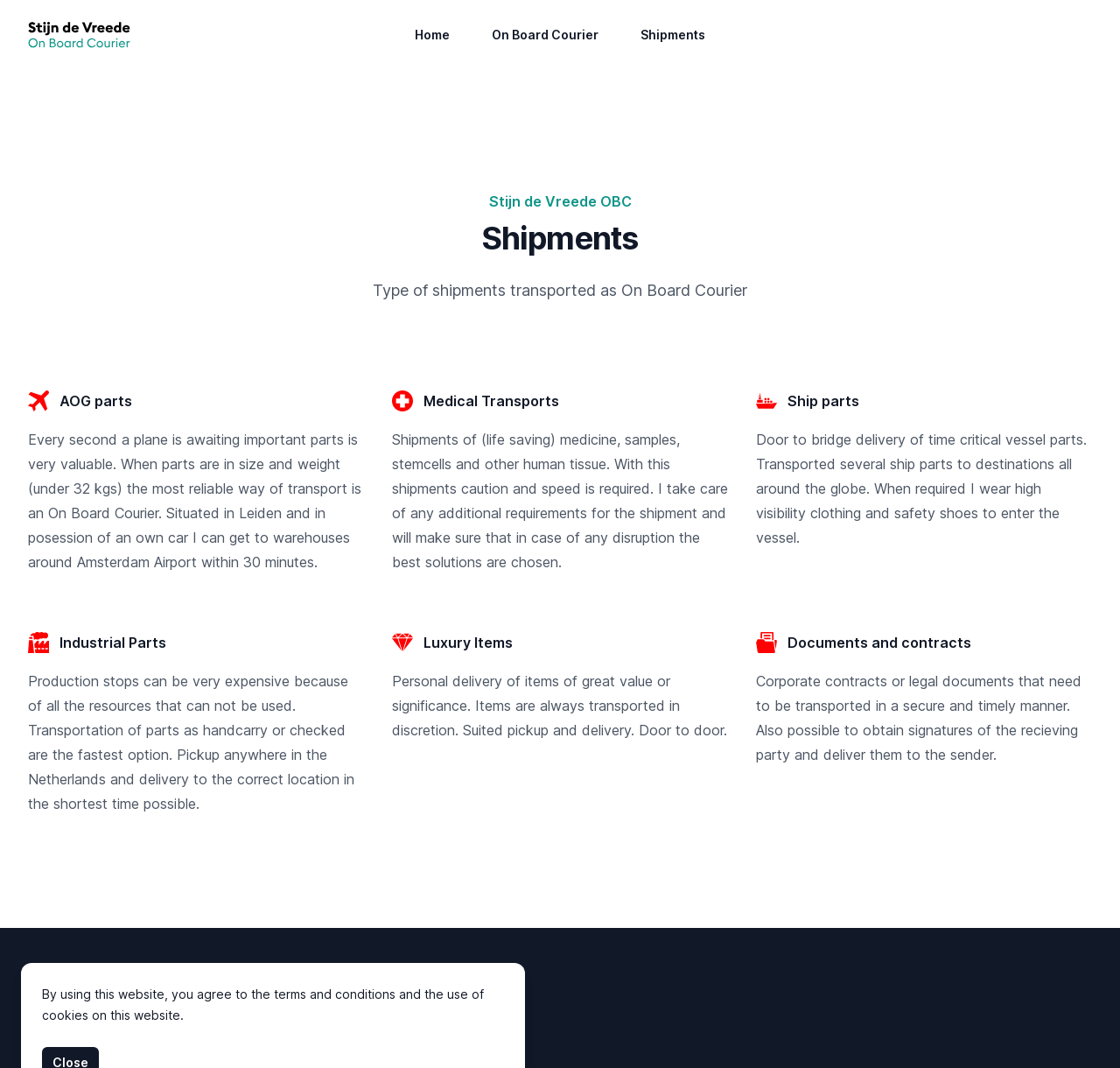Provide a brief response in the form of a single word or phrase:
What is the purpose of obtaining signatures of the receiving party for documents and contracts?

To deliver to the sender